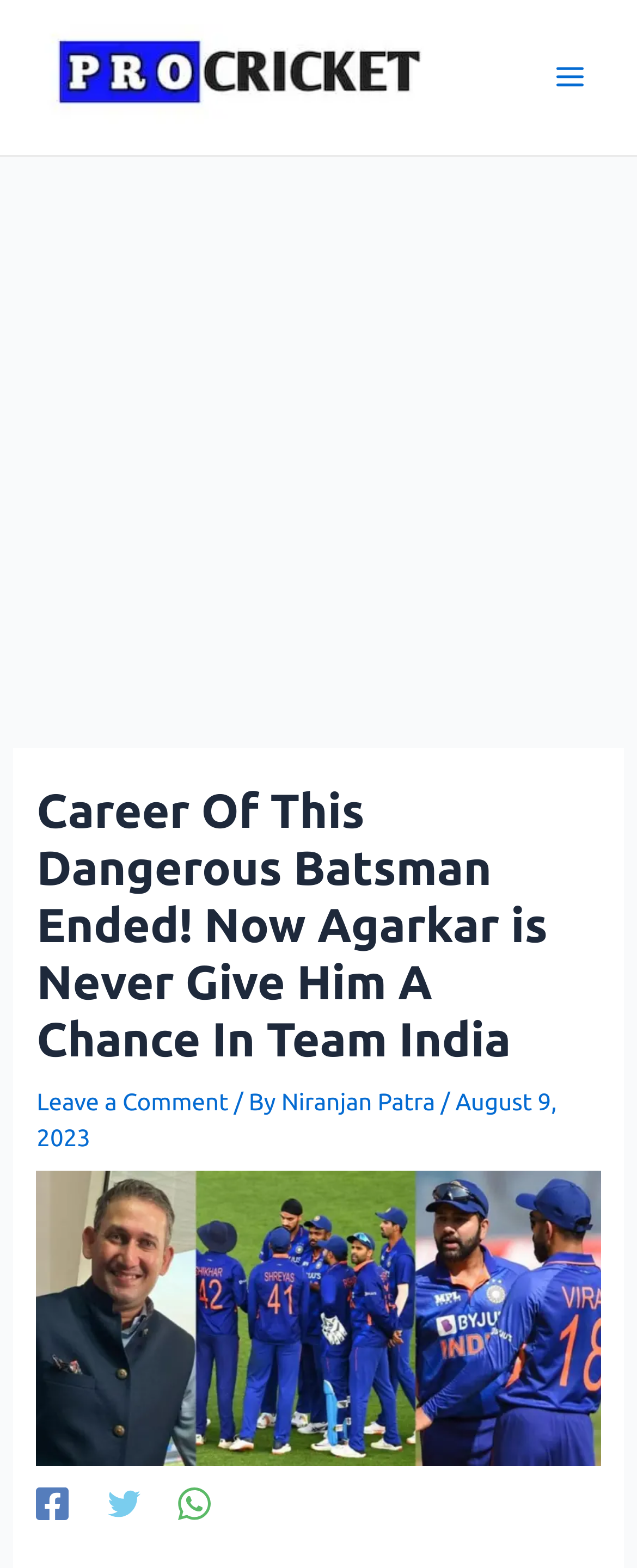Can you find the bounding box coordinates for the element to click on to achieve the instruction: "Click the Pro Cricket logo"?

[0.051, 0.039, 0.692, 0.056]